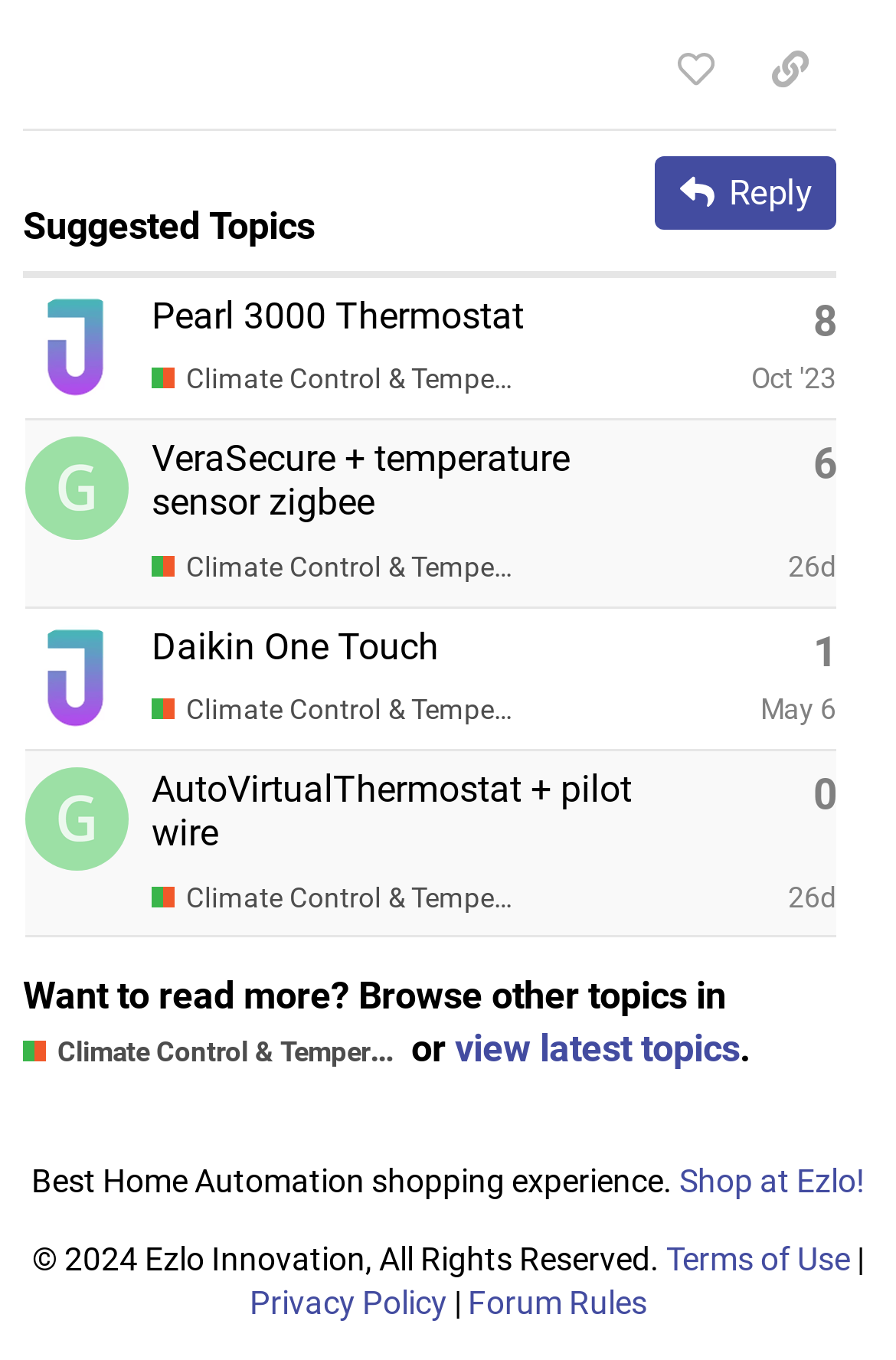What is the topic of the suggested topics?
Answer the question with a single word or phrase by looking at the picture.

Climate Control & Temperature Sensors